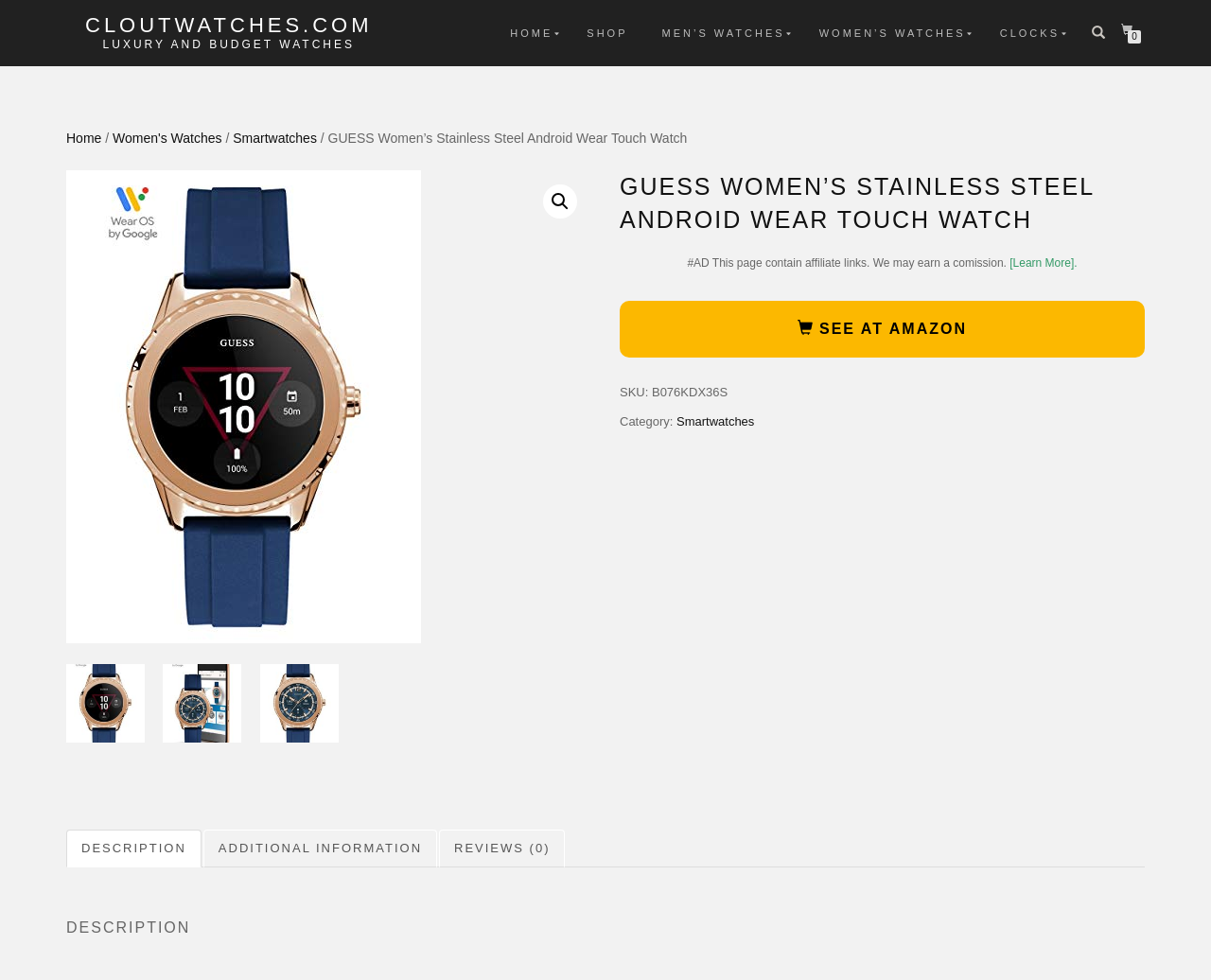Use one word or a short phrase to answer the question provided: 
How many images are displayed on the webpage?

4